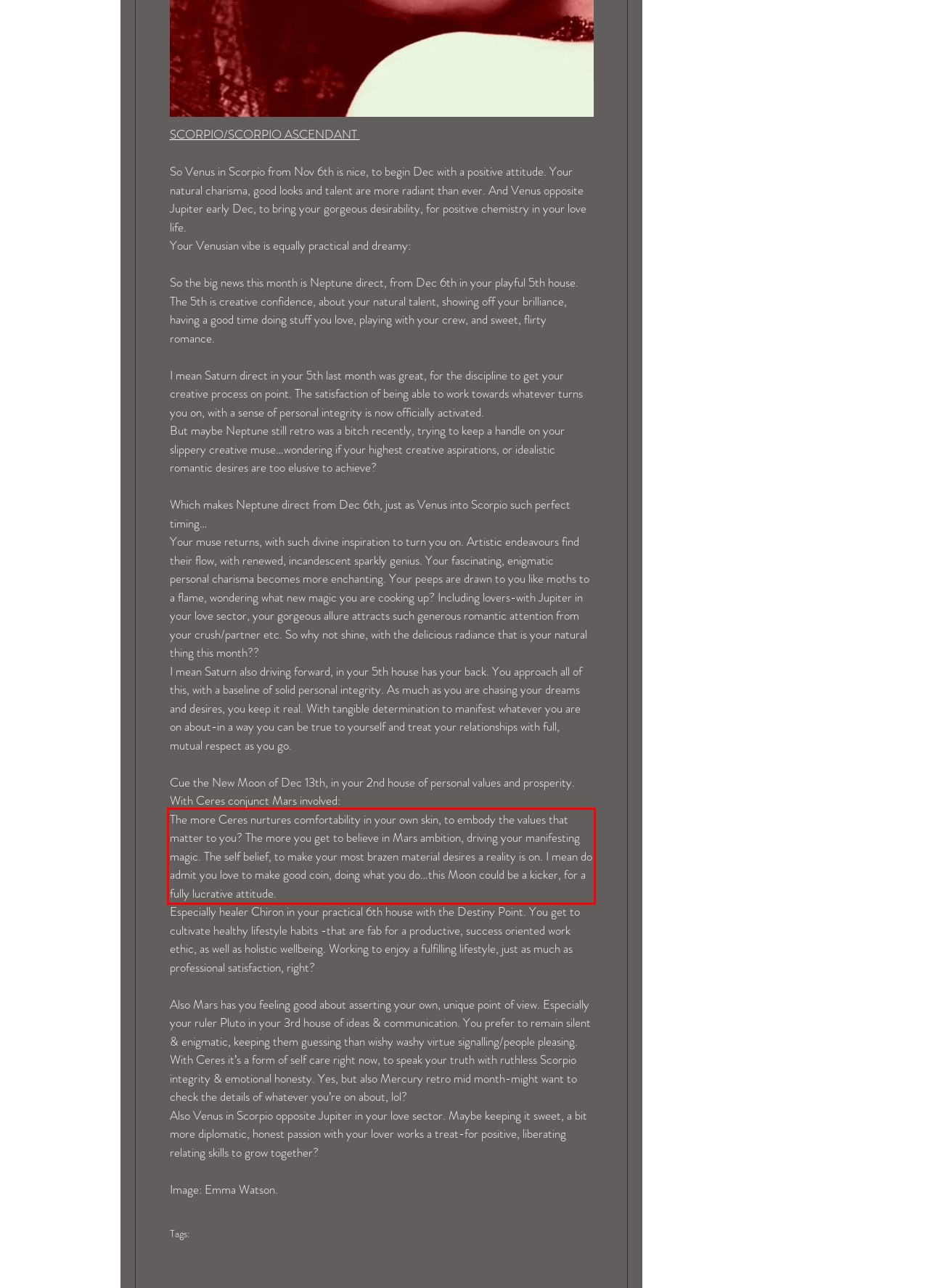You are provided with a screenshot of a webpage that includes a UI element enclosed in a red rectangle. Extract the text content inside this red rectangle.

The more Ceres nurtures comfortability in your own skin, to embody the values that matter to you? The more you get to believe in Mars ambition, driving your manifesting magic. The self belief, to make your most brazen material desires a reality is on. I mean do admit you love to make good coin, doing what you do…this Moon could be a kicker, for a fully lucrative attitude.